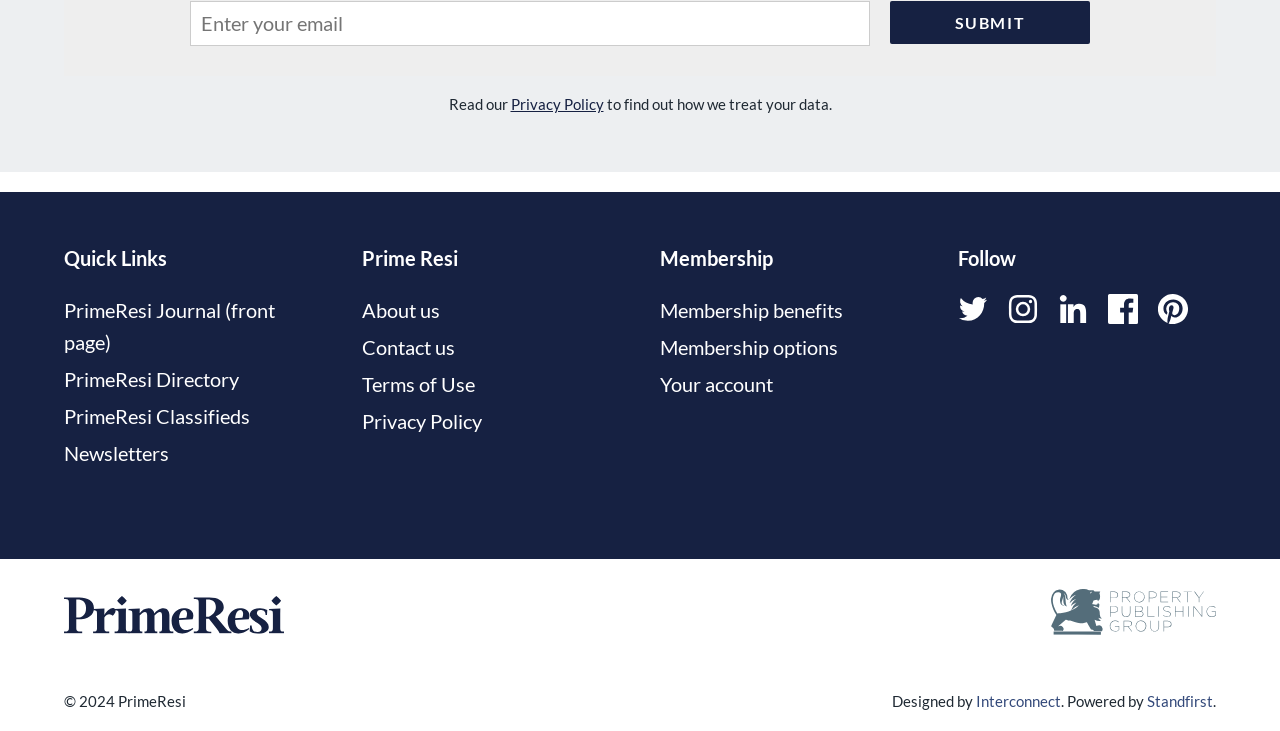Find the bounding box coordinates for the area that should be clicked to accomplish the instruction: "Check the Membership benefits".

[0.516, 0.402, 0.717, 0.446]